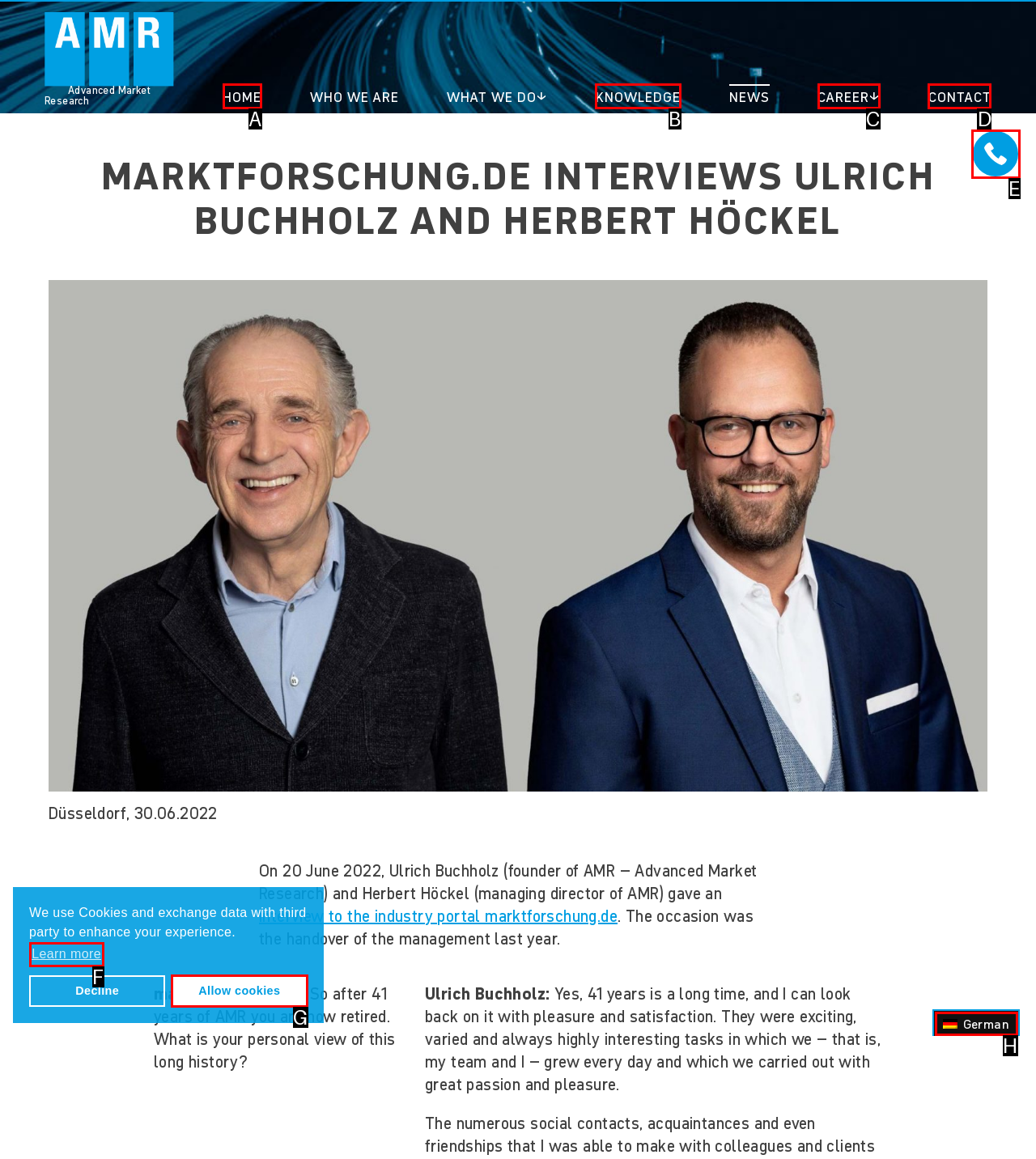Given the description: Knowledge
Identify the letter of the matching UI element from the options.

B